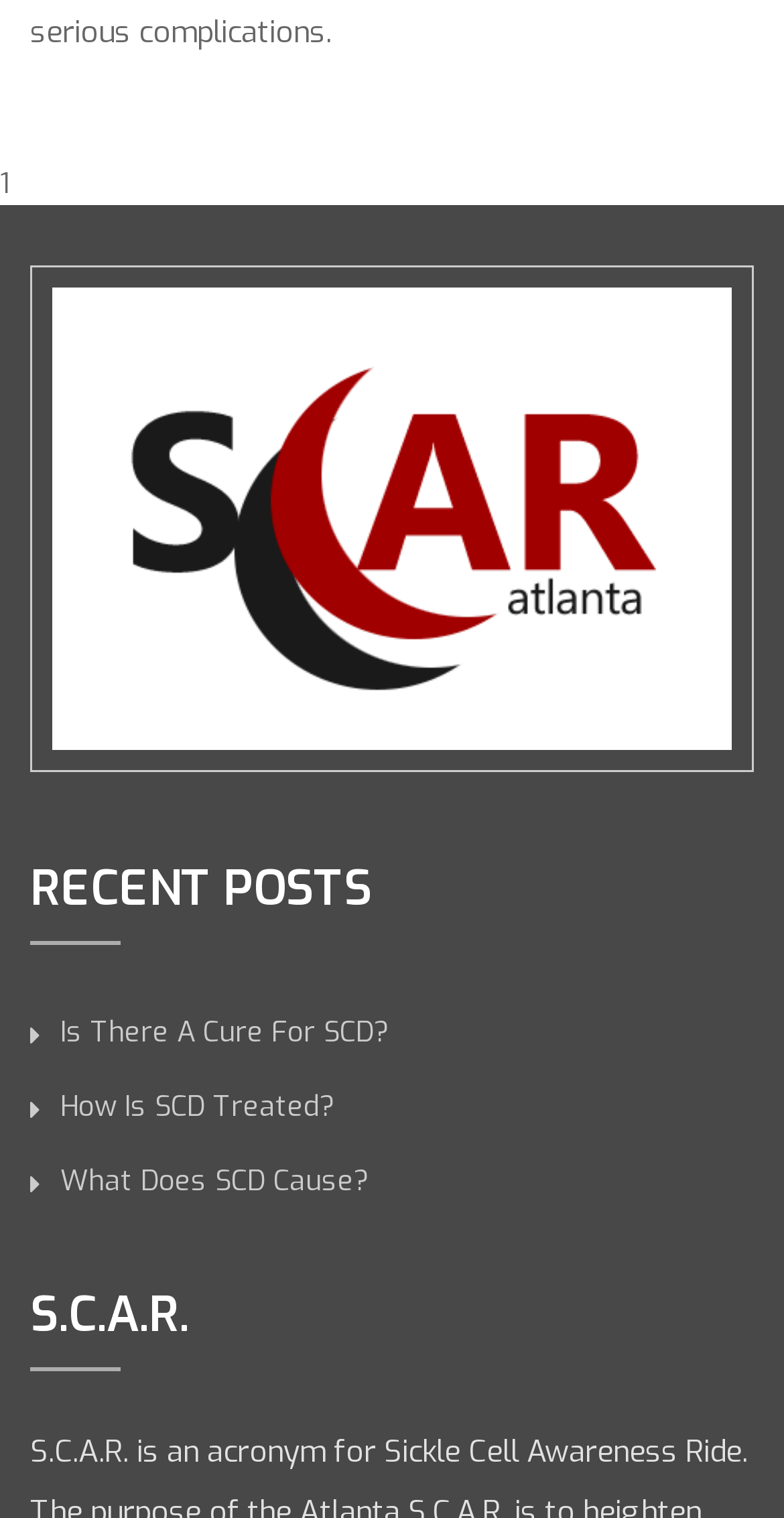Bounding box coordinates must be specified in the format (top-left x, top-left y, bottom-right x, bottom-right y). All values should be floating point numbers between 0 and 1. What are the bounding box coordinates of the UI element described as: What Does SCD Cause?

[0.038, 0.754, 0.962, 0.803]